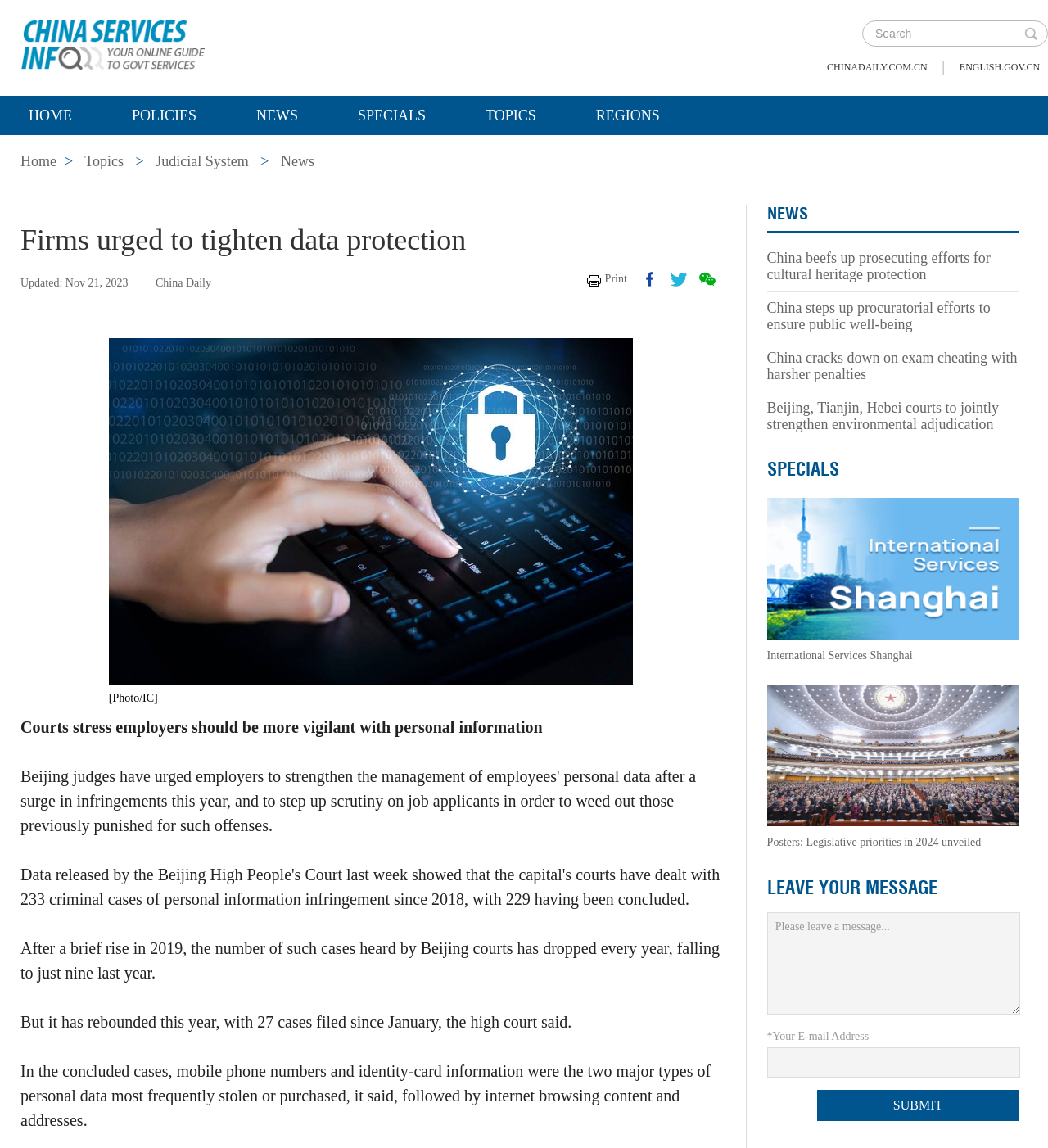Find the bounding box coordinates for the element that must be clicked to complete the instruction: "Search for something". The coordinates should be four float numbers between 0 and 1, indicated as [left, top, right, bottom].

[0.823, 0.019, 0.98, 0.04]